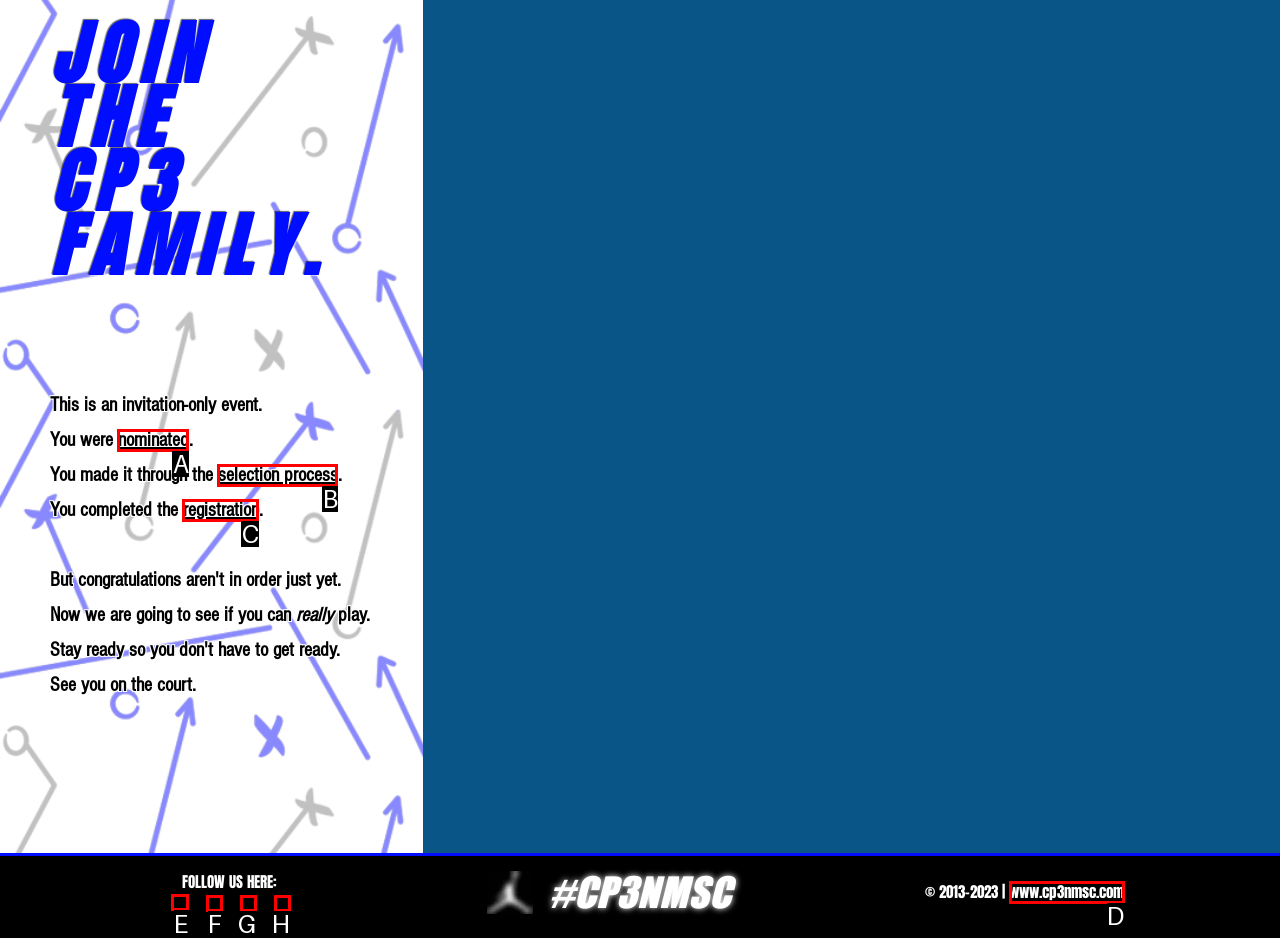Point out the HTML element I should click to achieve the following task: Follow on Facebook Provide the letter of the selected option from the choices.

E